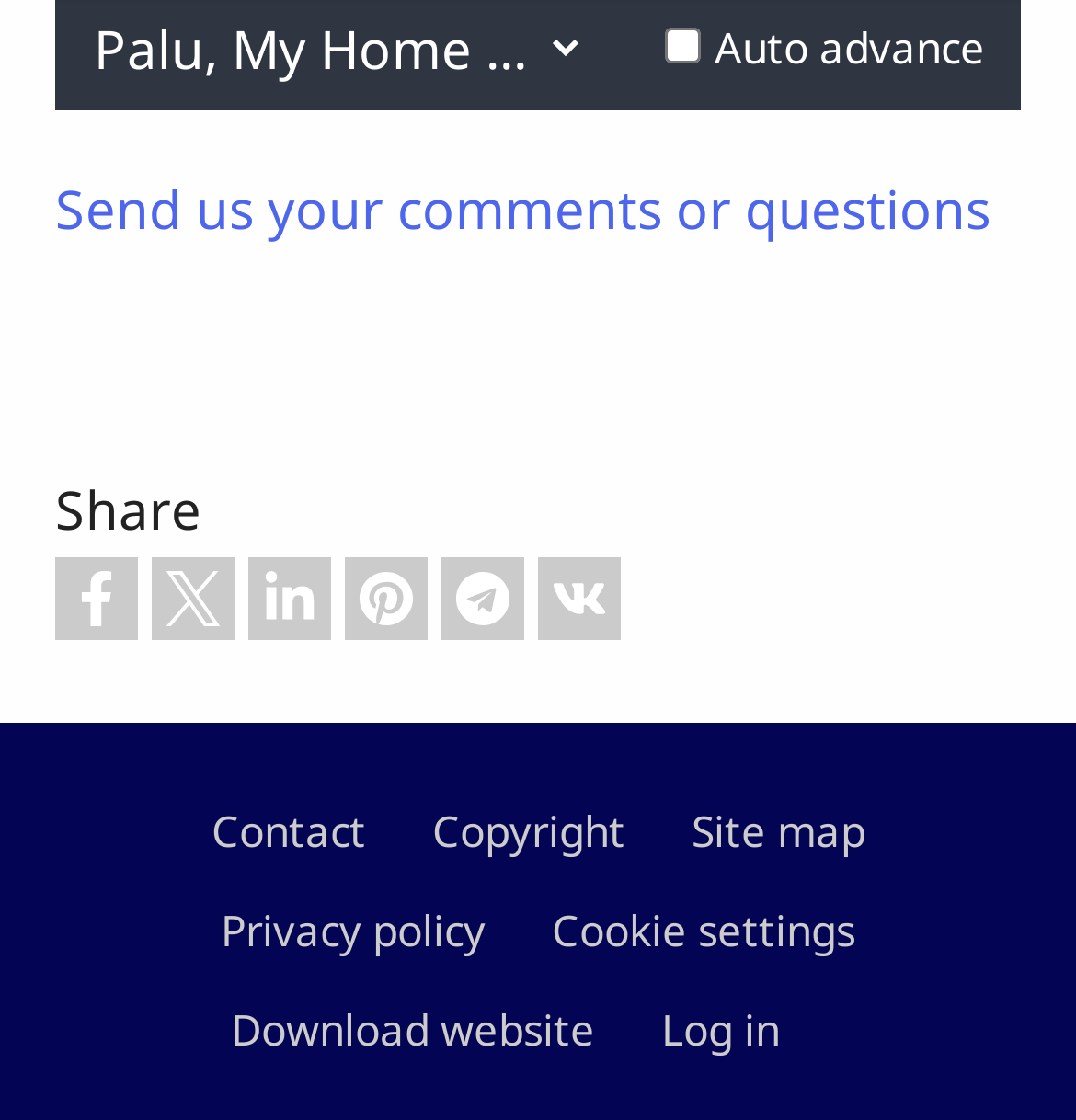Please find the bounding box coordinates of the clickable region needed to complete the following instruction: "Share on Facebook". The bounding box coordinates must consist of four float numbers between 0 and 1, i.e., [left, top, right, bottom].

[0.051, 0.497, 0.128, 0.57]